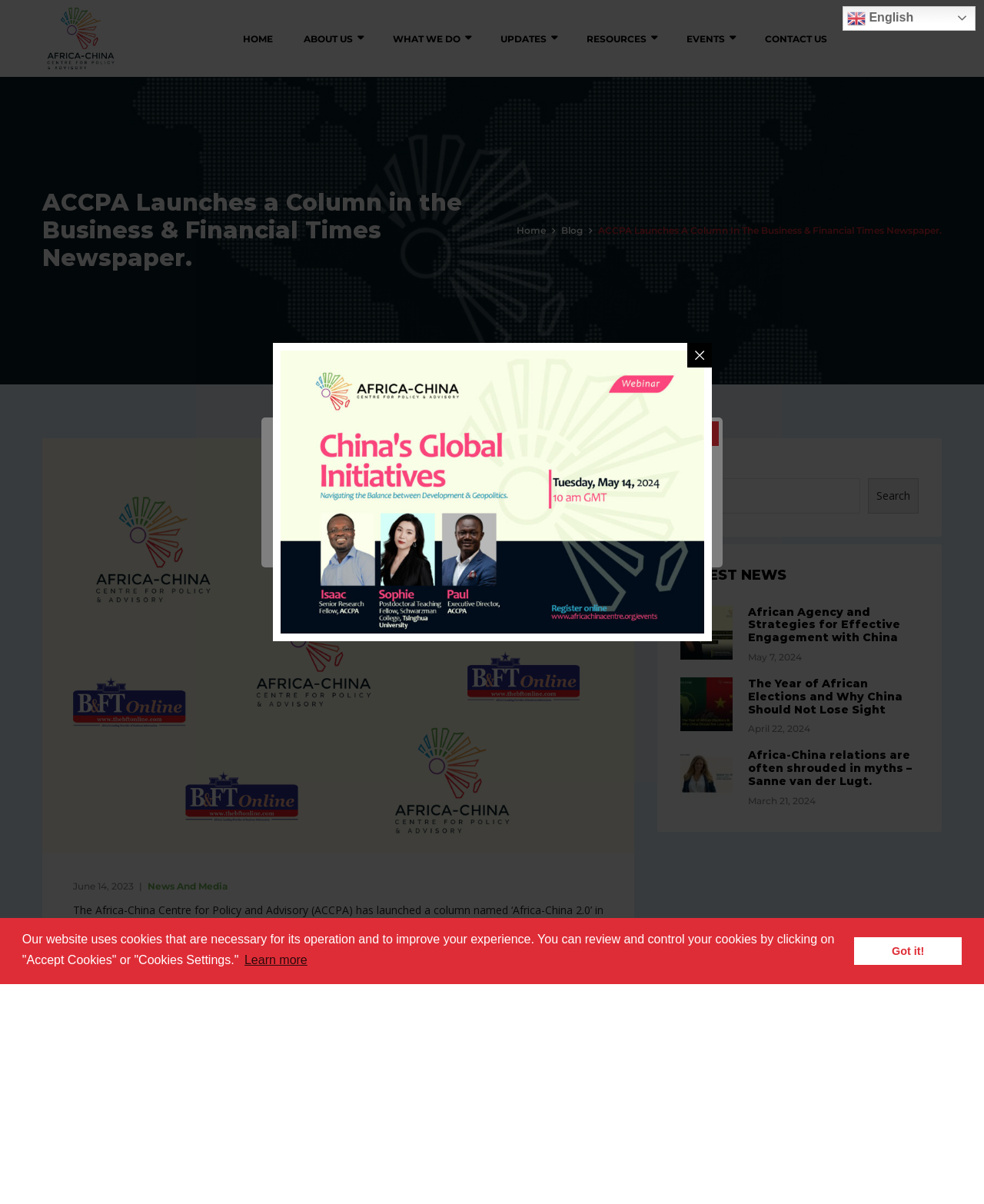Identify the title of the webpage and provide its text content.

ACCPA Launches a Column in the Business & Financial Times Newspaper.